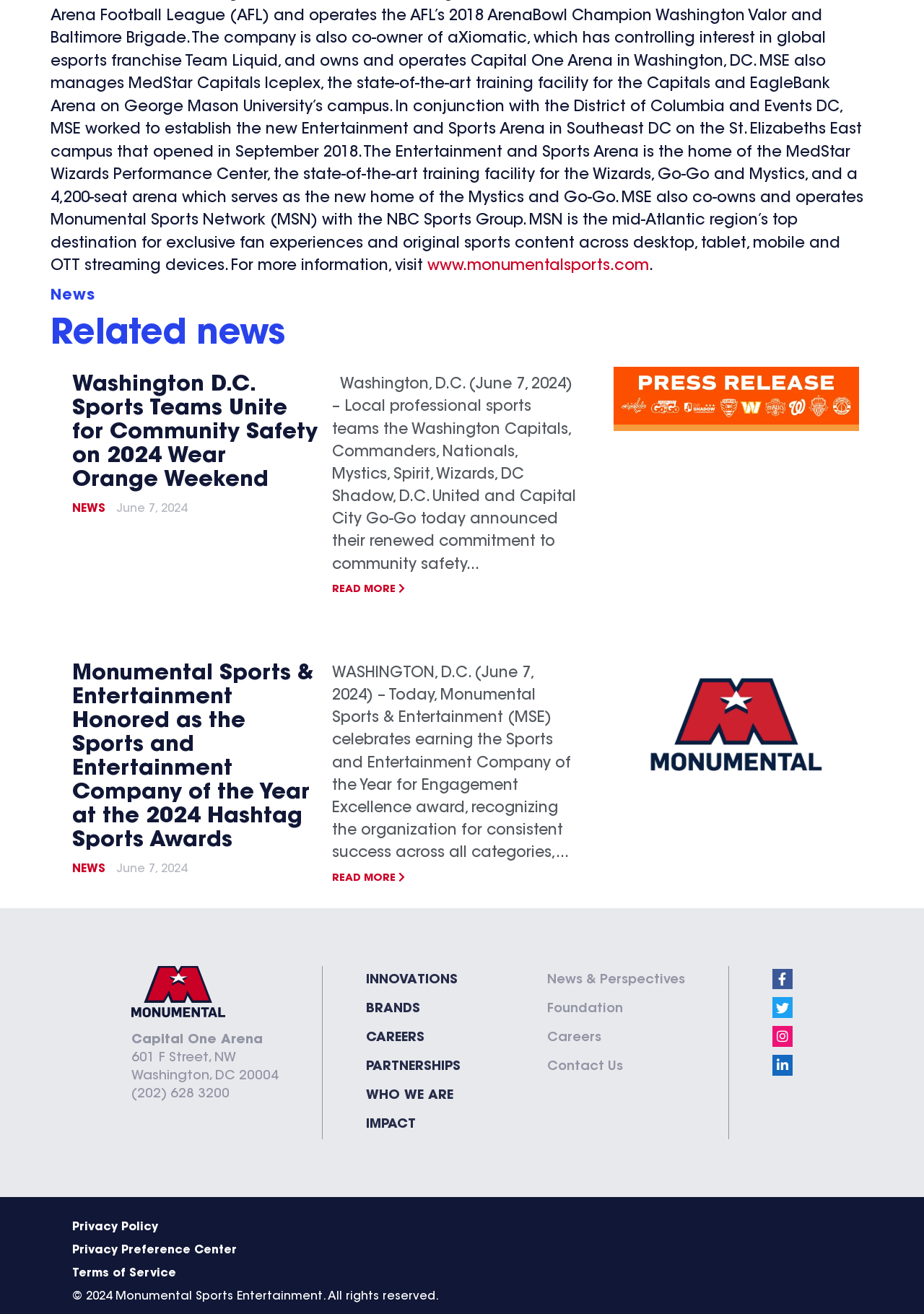What is the phone number mentioned on the webpage?
From the image, respond with a single word or phrase.

(202) 628 3200